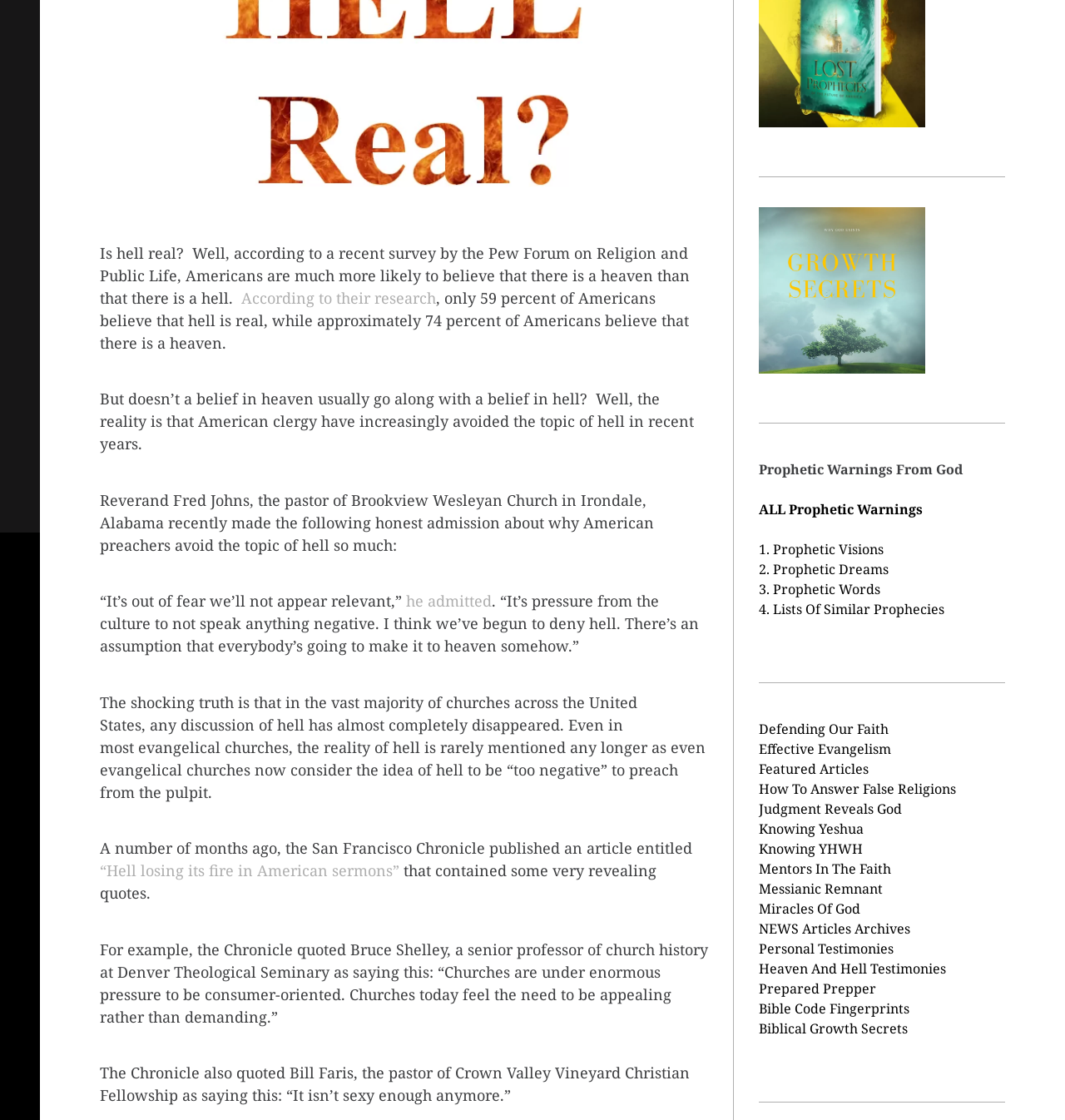Please find the bounding box coordinates (top-left x, top-left y, bottom-right x, bottom-right y) in the screenshot for the UI element described as follows: 2. Prophetic Dreams

[0.712, 0.499, 0.834, 0.516]